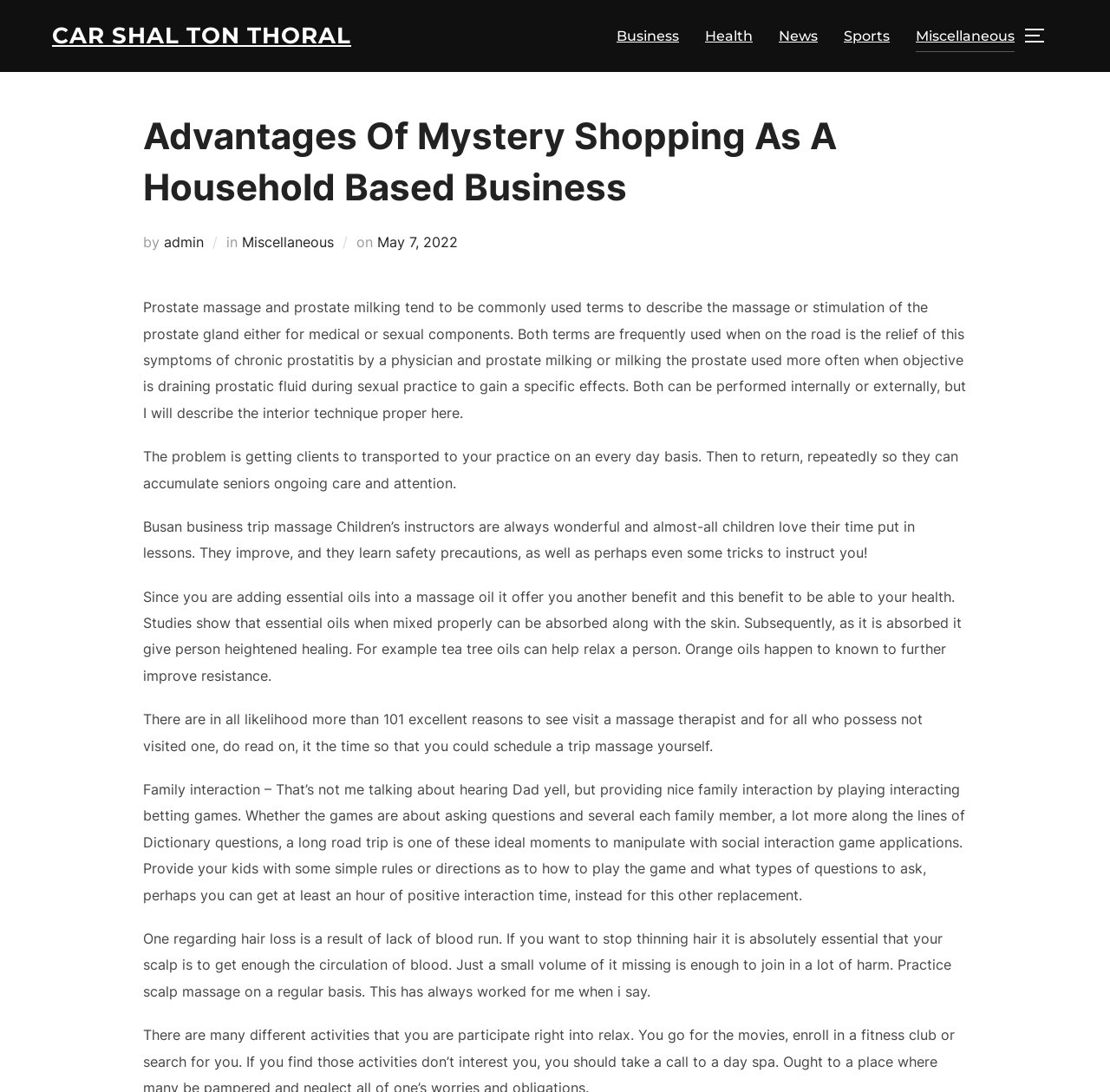Construct a thorough caption encompassing all aspects of the webpage.

The webpage is about the advantages of mystery shopping as a household-based business. At the top left, there is a link to "CAR SHAL TON THORAL". Below it, there is a top horizontal menu with five links: "Business", "Health", "News", "Sports", and "Miscellaneous". On the top right, there is a button to toggle the sidebar and navigation.

The main content of the webpage is divided into several sections. At the top, there is a heading that reads "Advantages Of Mystery Shopping As A Household Based Business" followed by the author's name "admin" and the category "Miscellaneous". Below it, there is a date "May 7, 2022".

The main article is divided into six paragraphs. The first paragraph discusses prostate massage and milking, and their medical and sexual benefits. The second paragraph talks about the challenges of getting clients to visit a practice regularly. The third paragraph is about children's instructors and their benefits. The fourth paragraph discusses the benefits of adding essential oils to massage oil. The fifth paragraph lists reasons to visit a massage therapist. The sixth paragraph talks about family interaction and playing games during road trips.

Overall, the webpage appears to be a blog post or article about various topics, including health, business, and family interaction.